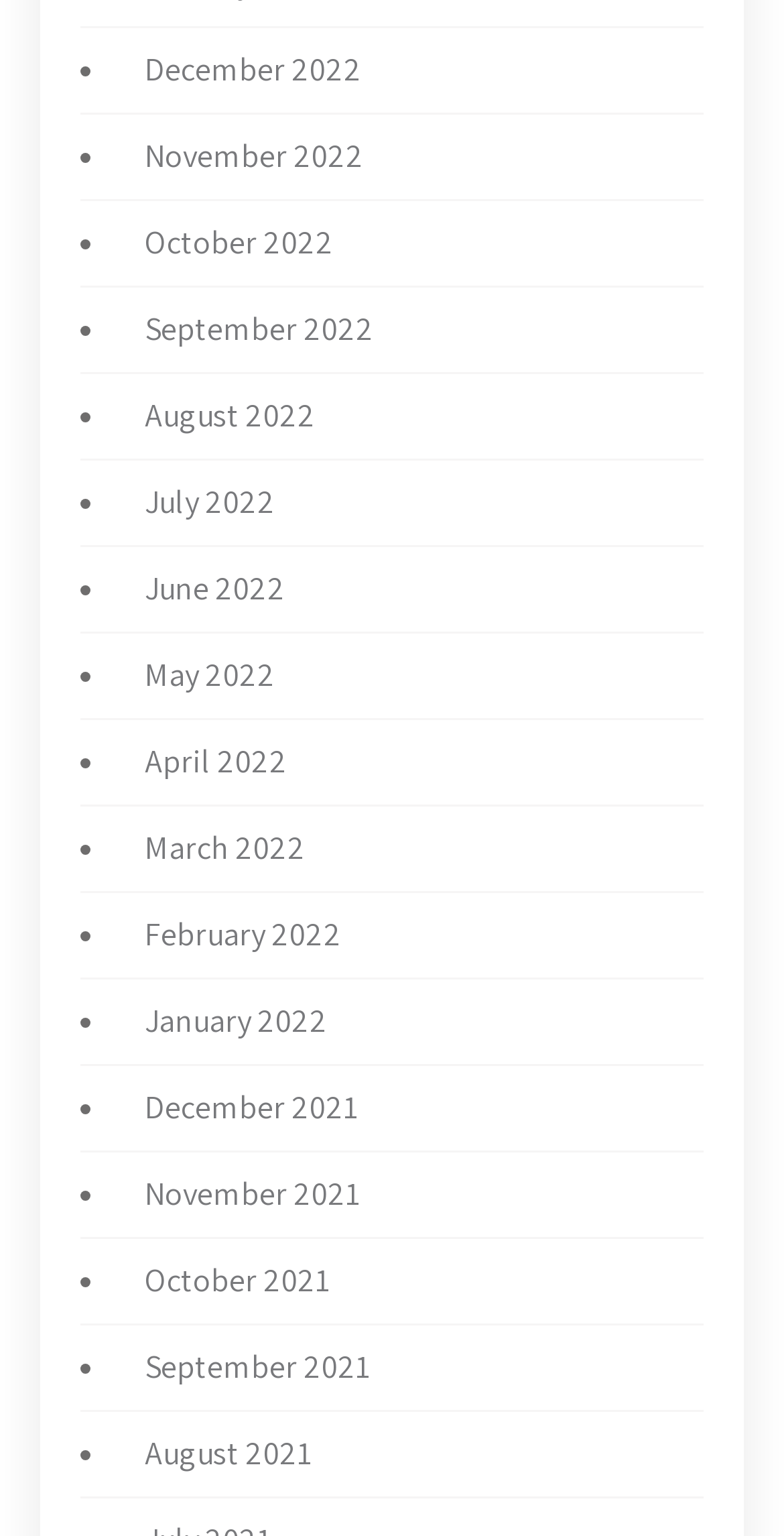Review the image closely and give a comprehensive answer to the question: How many months are listed?

I counted the number of links on the webpage, each representing a month, and found 24 links, one for each month from January 2021 to December 2022.